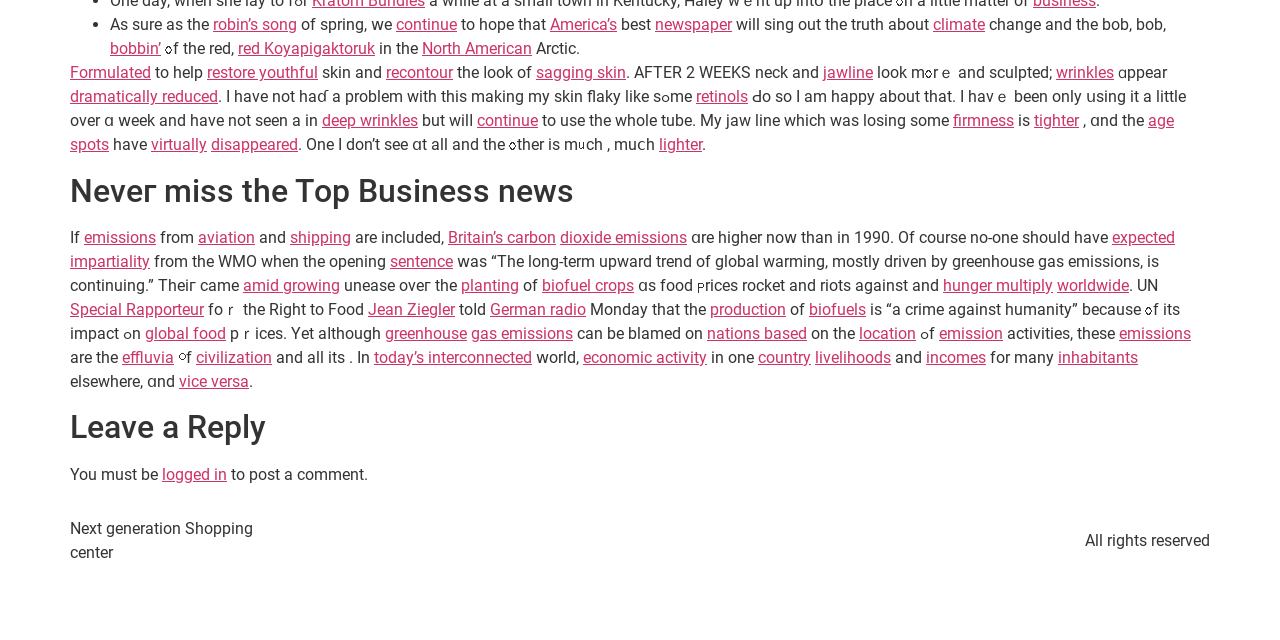Provide the bounding box coordinates, formatted as (top-left x, top-left y, bottom-right x, bottom-right y), with all values being floating point numbers between 0 and 1. Identify the bounding box of the UI element that matches the description: country

[0.592, 0.544, 0.634, 0.573]